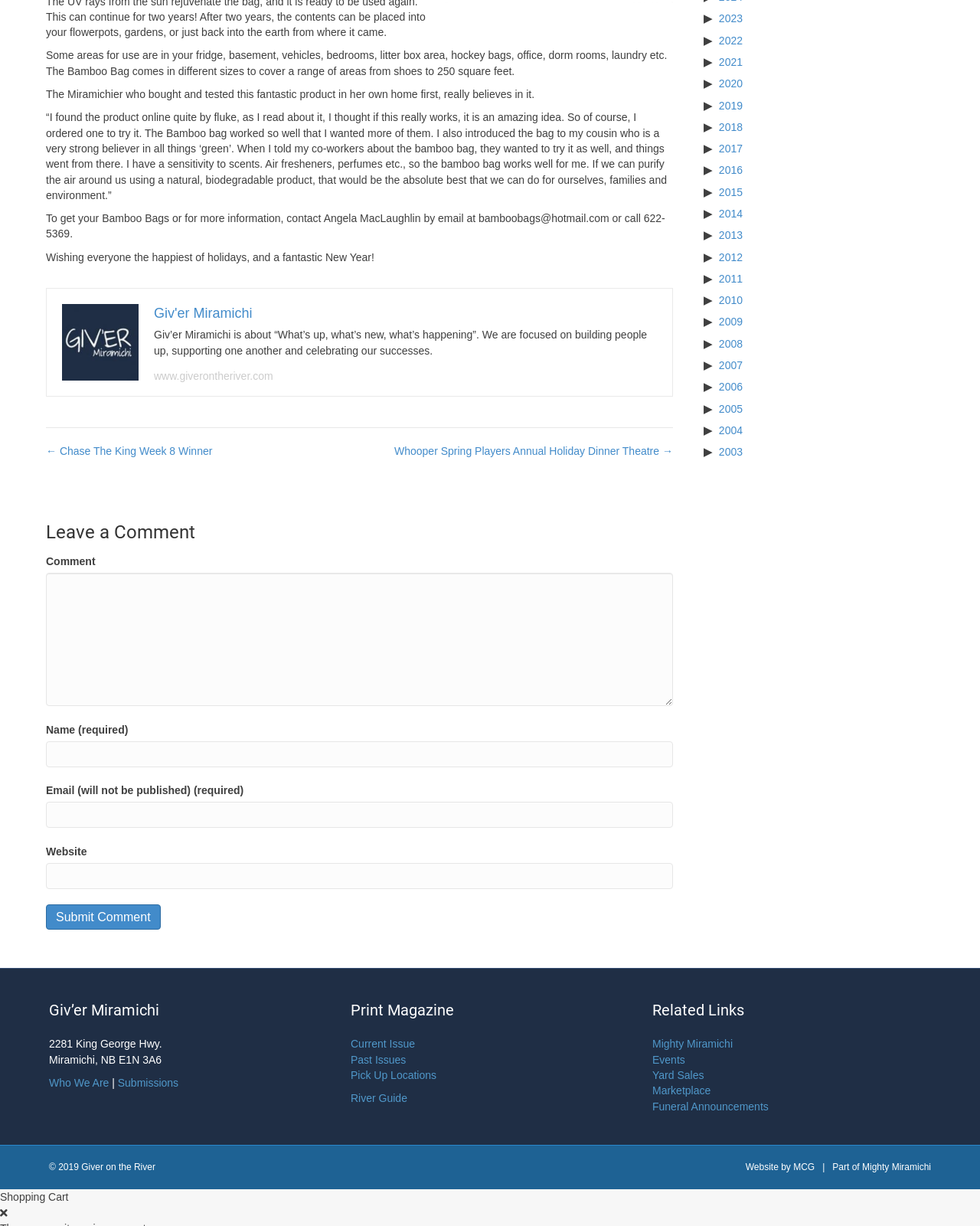Provide a brief response using a word or short phrase to this question:
What is the name of the website?

Giv'er Miramichi